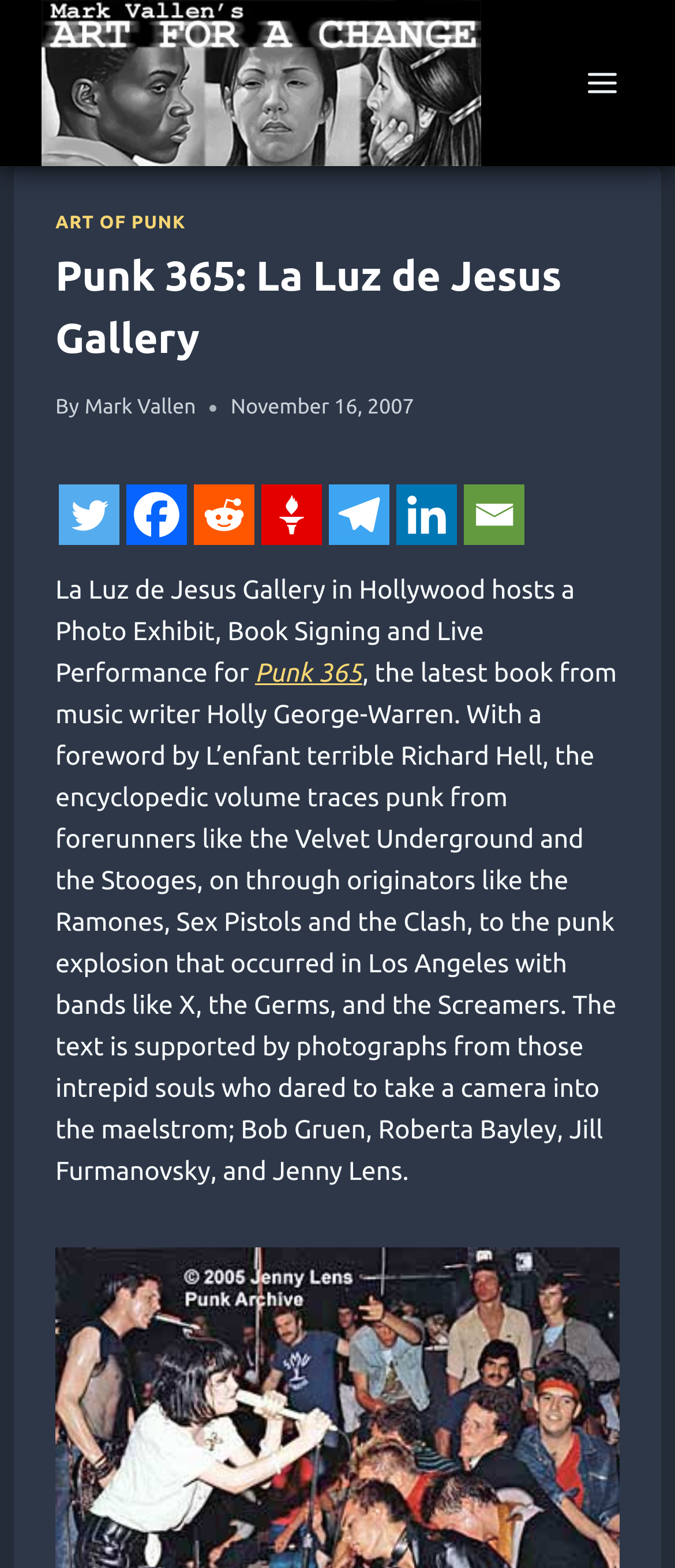Locate the bounding box coordinates of the area that needs to be clicked to fulfill the following instruction: "Visit Art for a Change". The coordinates should be in the format of four float numbers between 0 and 1, namely [left, top, right, bottom].

[0.062, 0.0, 0.712, 0.106]